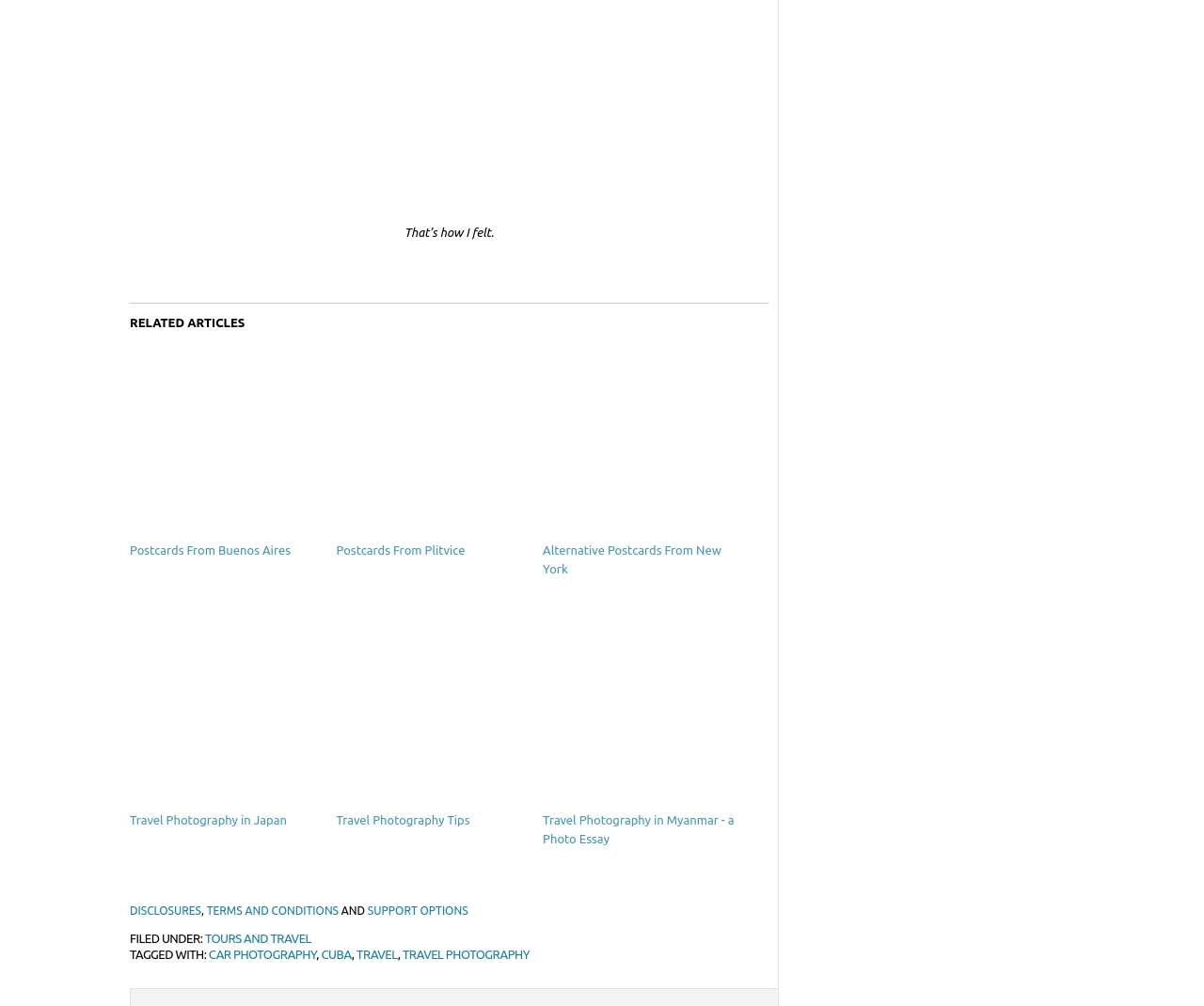Using the format (top-left x, top-left y, bottom-right x, bottom-right y), provide the bounding box coordinates for the described UI element. All values should be floating point numbers between 0 and 1: Cuba

[0.267, 0.942, 0.292, 0.955]